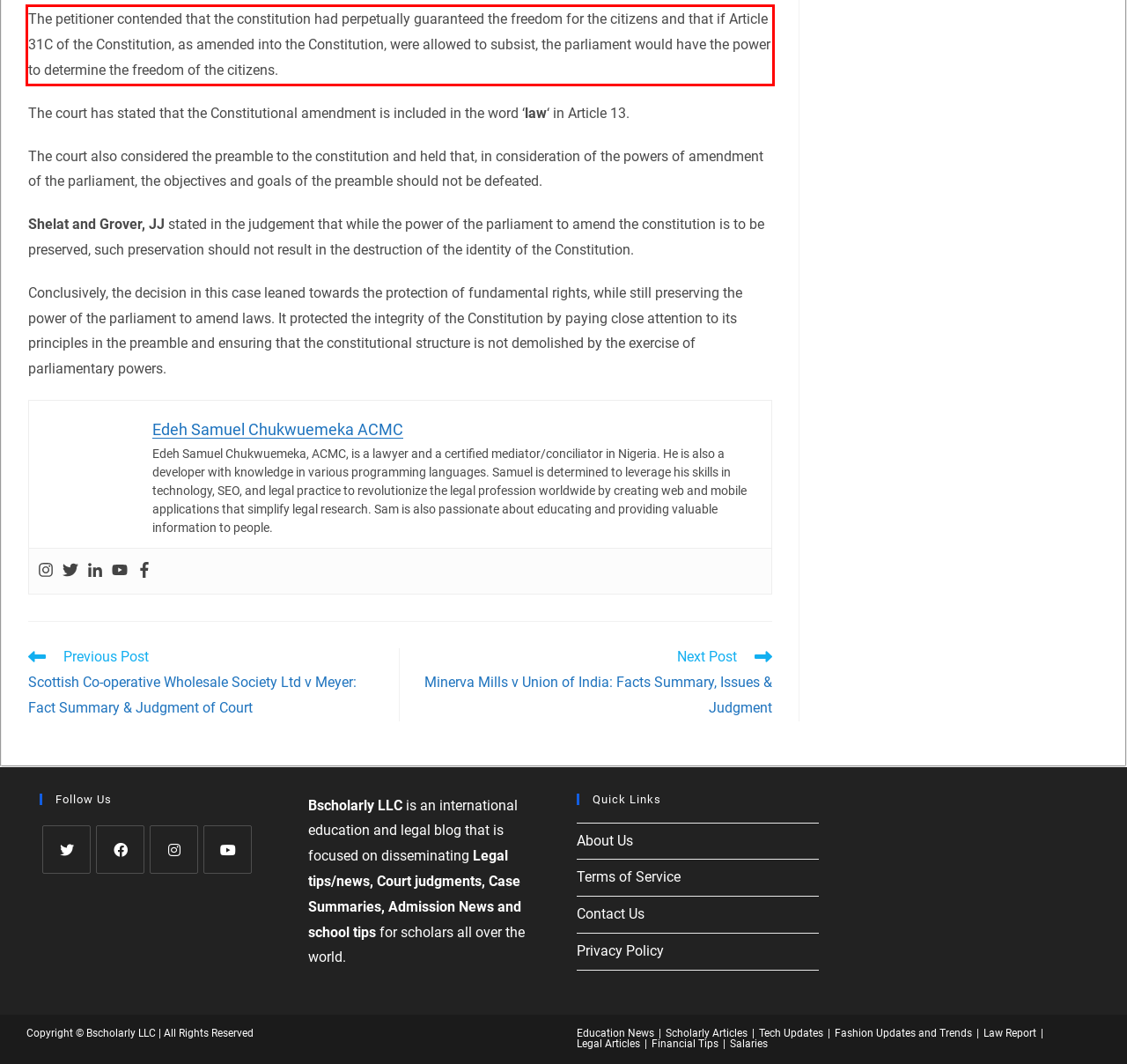Please perform OCR on the text content within the red bounding box that is highlighted in the provided webpage screenshot.

The petitioner contended that the constitution had perpetually guaranteed the freedom for the citizens and that if Article 31C of the Constitution, as amended into the Constitution, were allowed to subsist, the parliament would have the power to determine the freedom of the citizens.